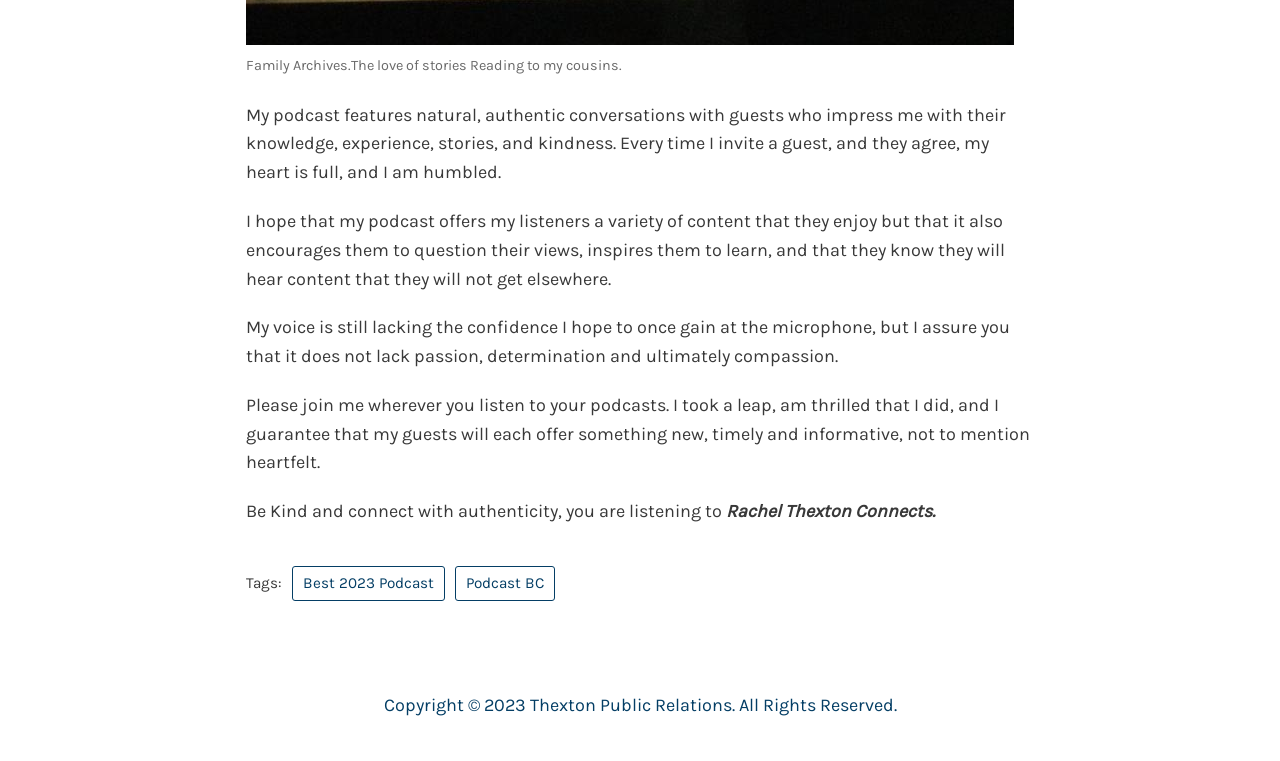Given the description "Podcast BC", provide the bounding box coordinates of the corresponding UI element.

[0.355, 0.744, 0.433, 0.79]